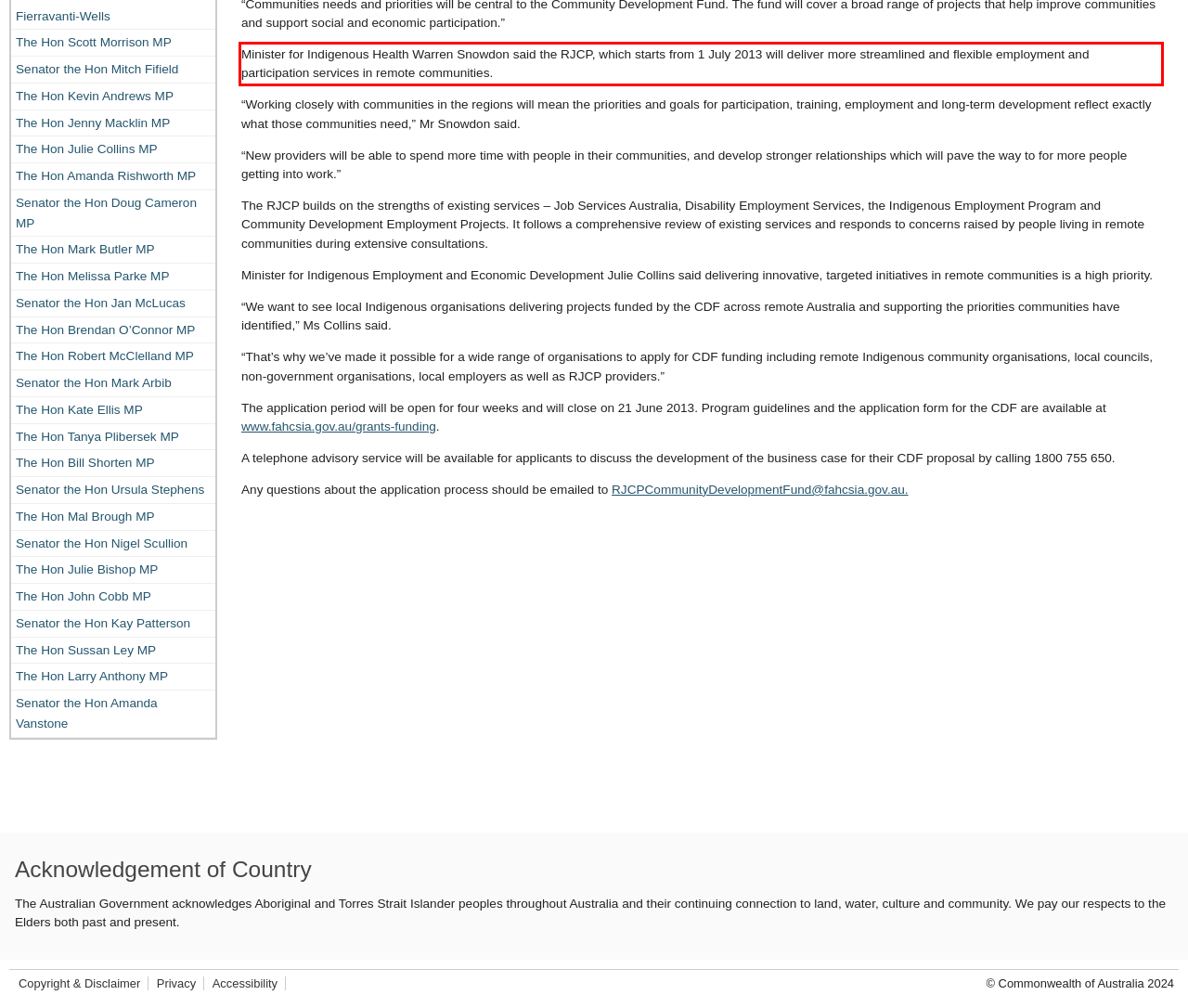You are given a screenshot with a red rectangle. Identify and extract the text within this red bounding box using OCR.

Minister for Indigenous Health Warren Snowdon said the RJCP, which starts from 1 July 2013 will deliver more streamlined and flexible employment and participation services in remote communities.